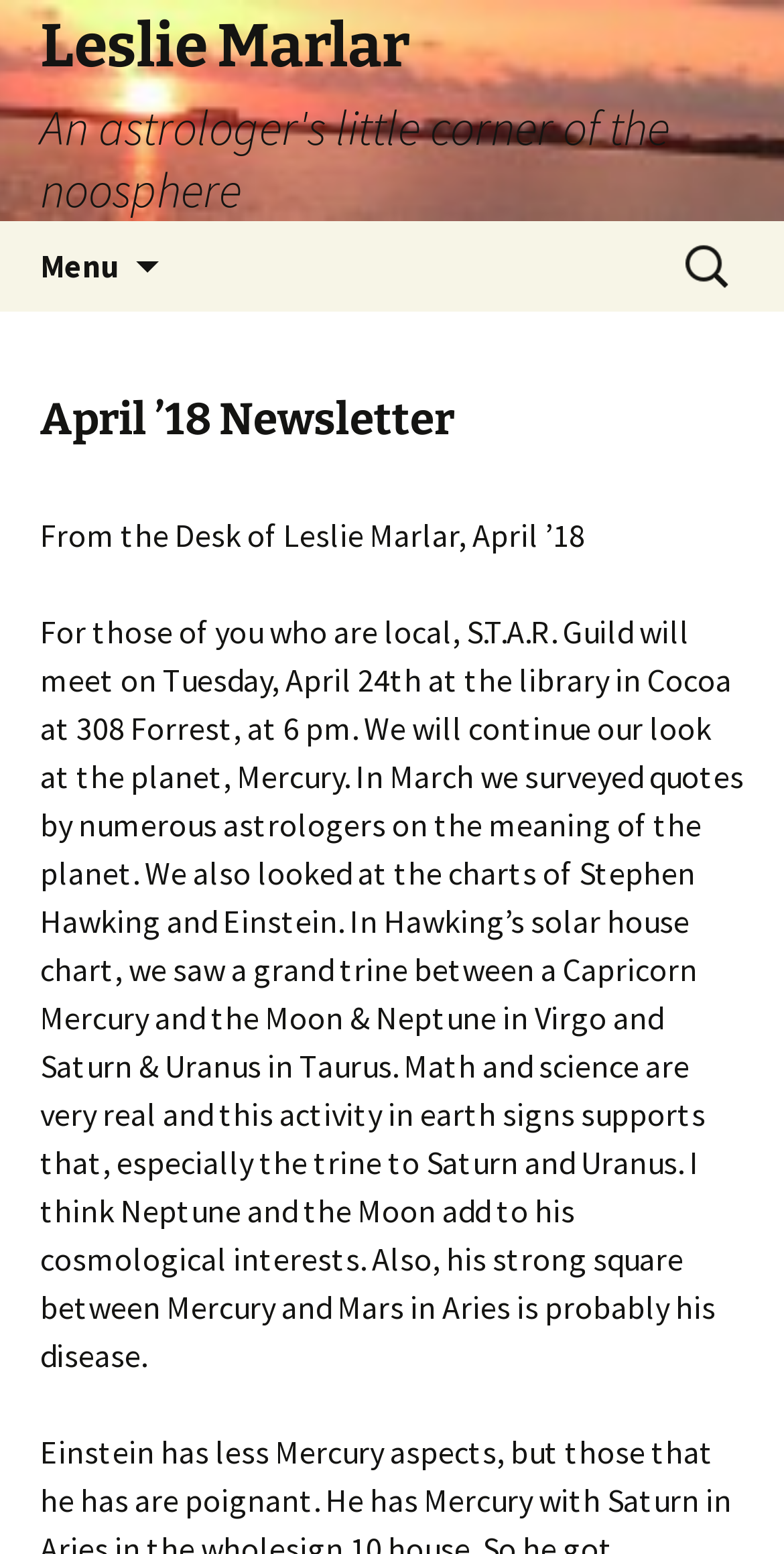Provide an in-depth caption for the webpage.

The webpage is a newsletter from Leslie Marlar, an astrologer, dated April 2018. At the top, there is a link to Leslie Marlar's website, with a heading that reads "Leslie Marlar" and a subheading that describes it as "An astrologer's little corner of the noosphere". 

Below this, there is a button to open the menu, and a link to skip to the content. On the right side, there is a search bar with a label "Search for:". 

The main content of the newsletter starts with a heading "April ’18 Newsletter" followed by a message "From the Desk of Leslie Marlar, April ’18". The message discusses an upcoming meeting of the S.T.A.R. Guild, where they will continue to explore the planet Mercury. The text then delves into a detailed analysis of the charts of Stephen Hawking and Einstein, discussing their planetary alignments and how they relate to their interests and abilities.